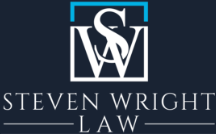What is the color of the accent above the initials? Refer to the image and provide a one-word or short phrase answer.

Light blue